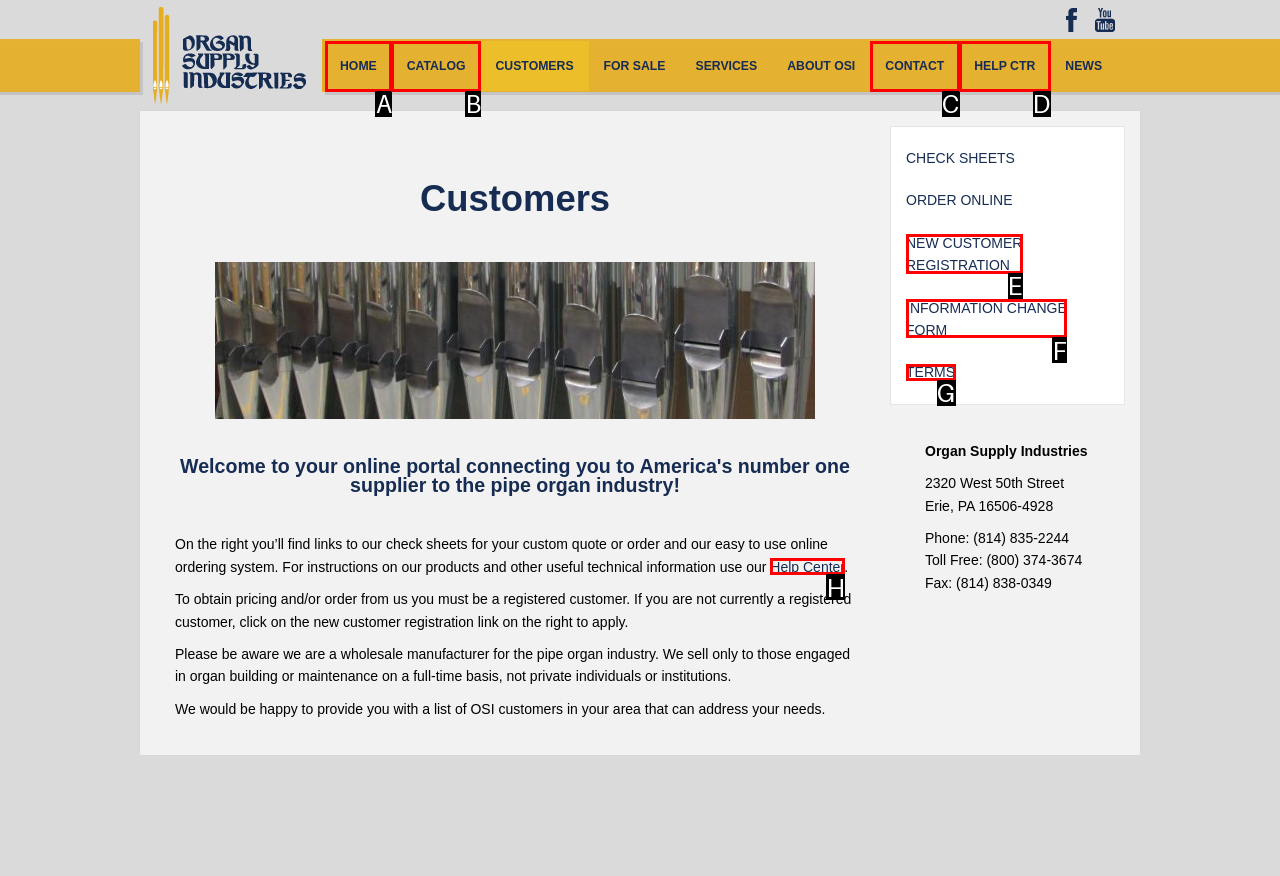Identify the letter of the correct UI element to fulfill the task: Subscribe to the newsletter from the given options in the screenshot.

None